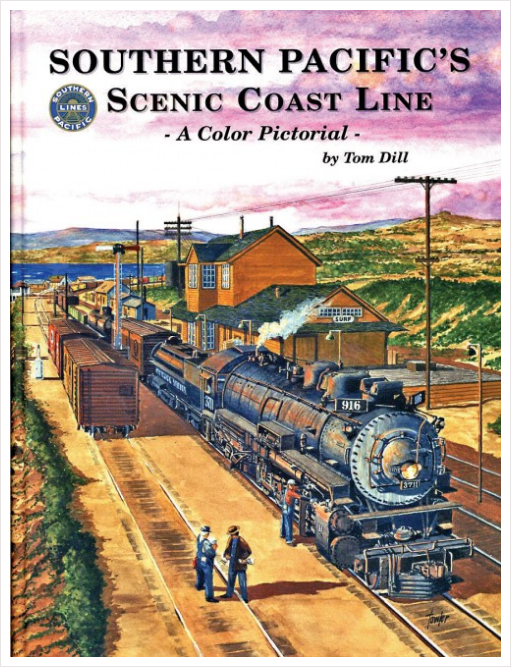Provide a brief response to the question below using a single word or phrase: 
What is the focus of the book?

Scenic beauty and historical significance